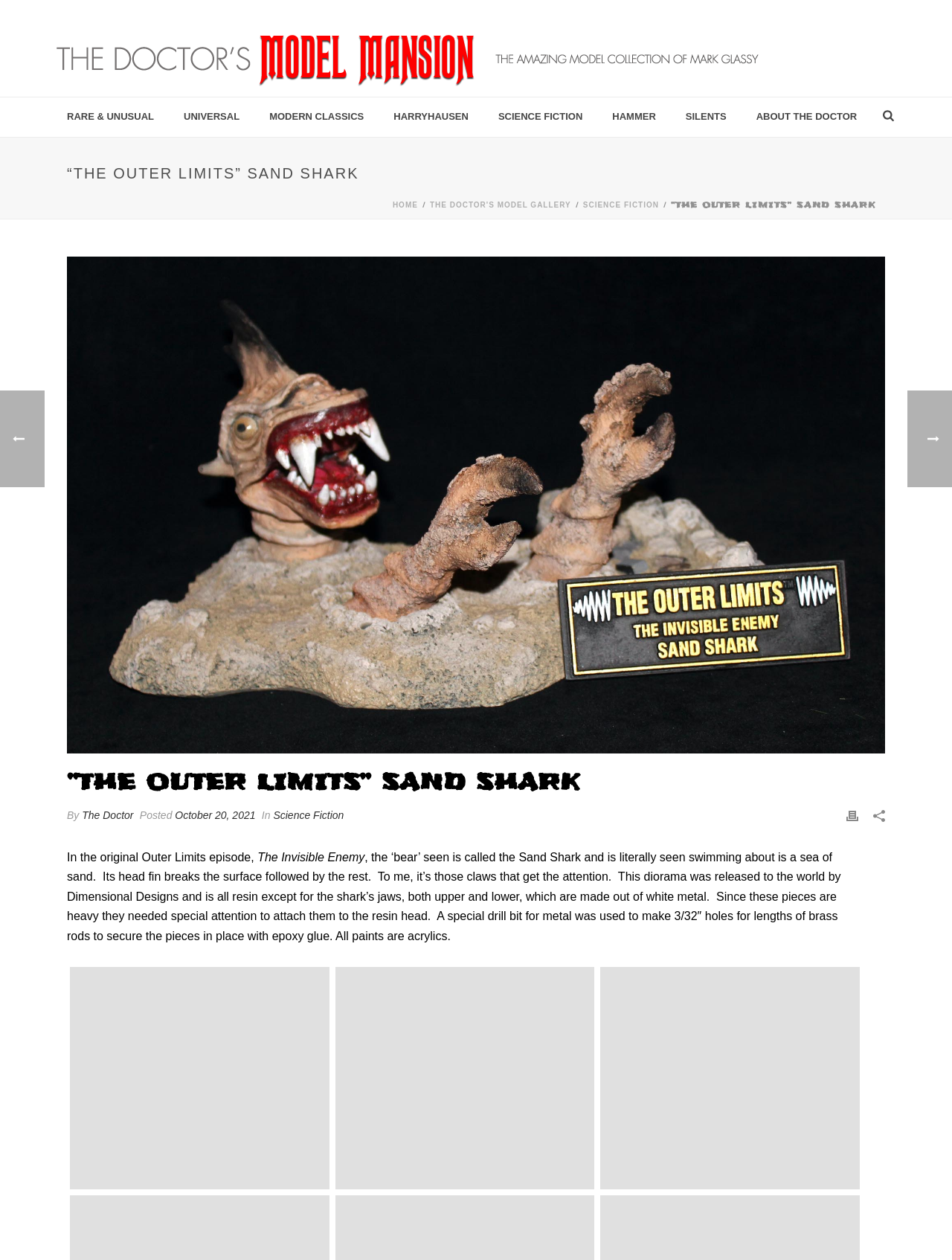Using the format (top-left x, top-left y, bottom-right x, bottom-right y), provide the bounding box coordinates for the described UI element. All values should be floating point numbers between 0 and 1: title="The Doctor's Model Mansion"

[0.055, 0.0, 0.805, 0.077]